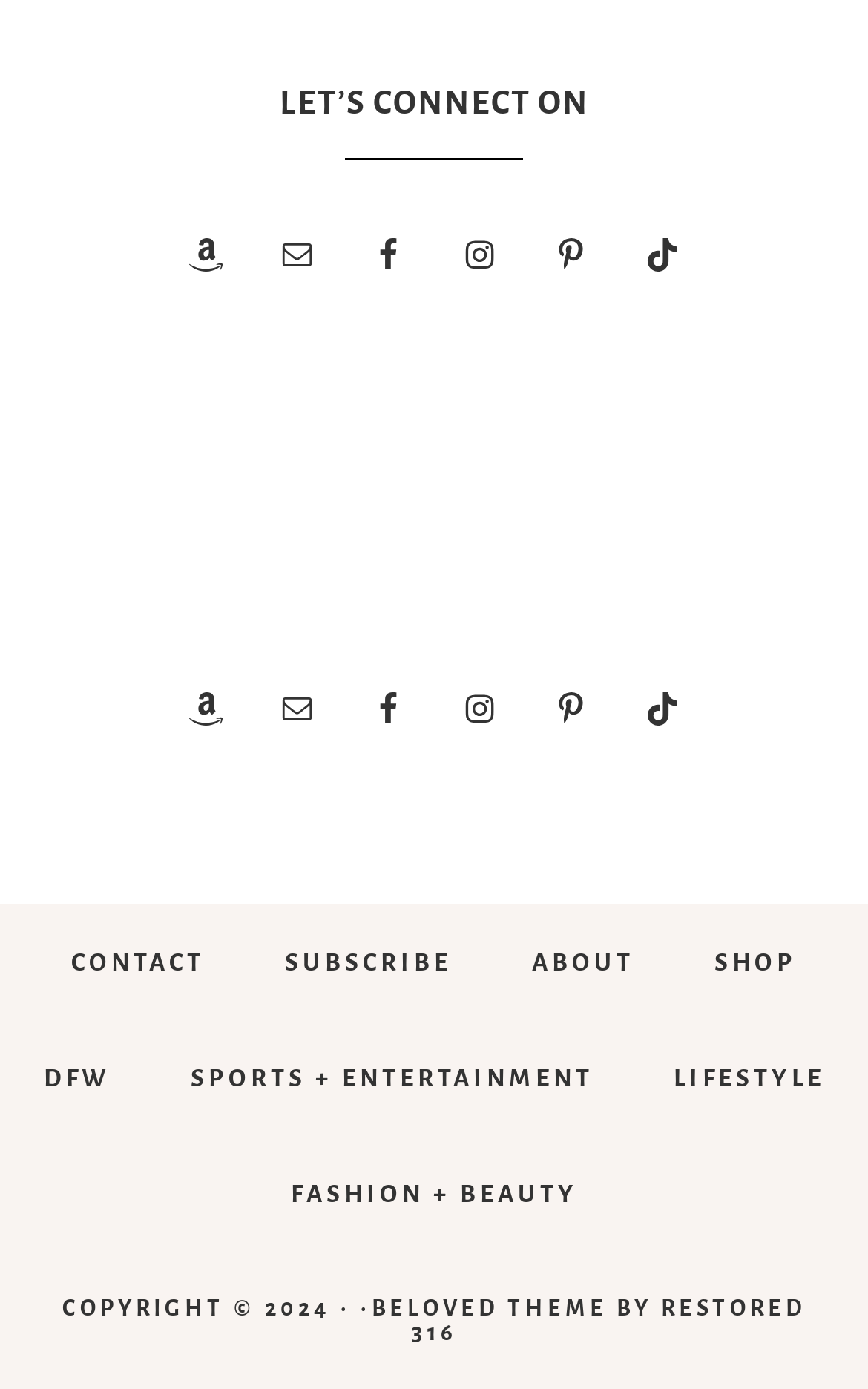Extract the bounding box coordinates of the UI element described: "Facebook". Provide the coordinates in the format [left, top, right, bottom] with values ranging from 0 to 1.

[0.41, 0.16, 0.485, 0.206]